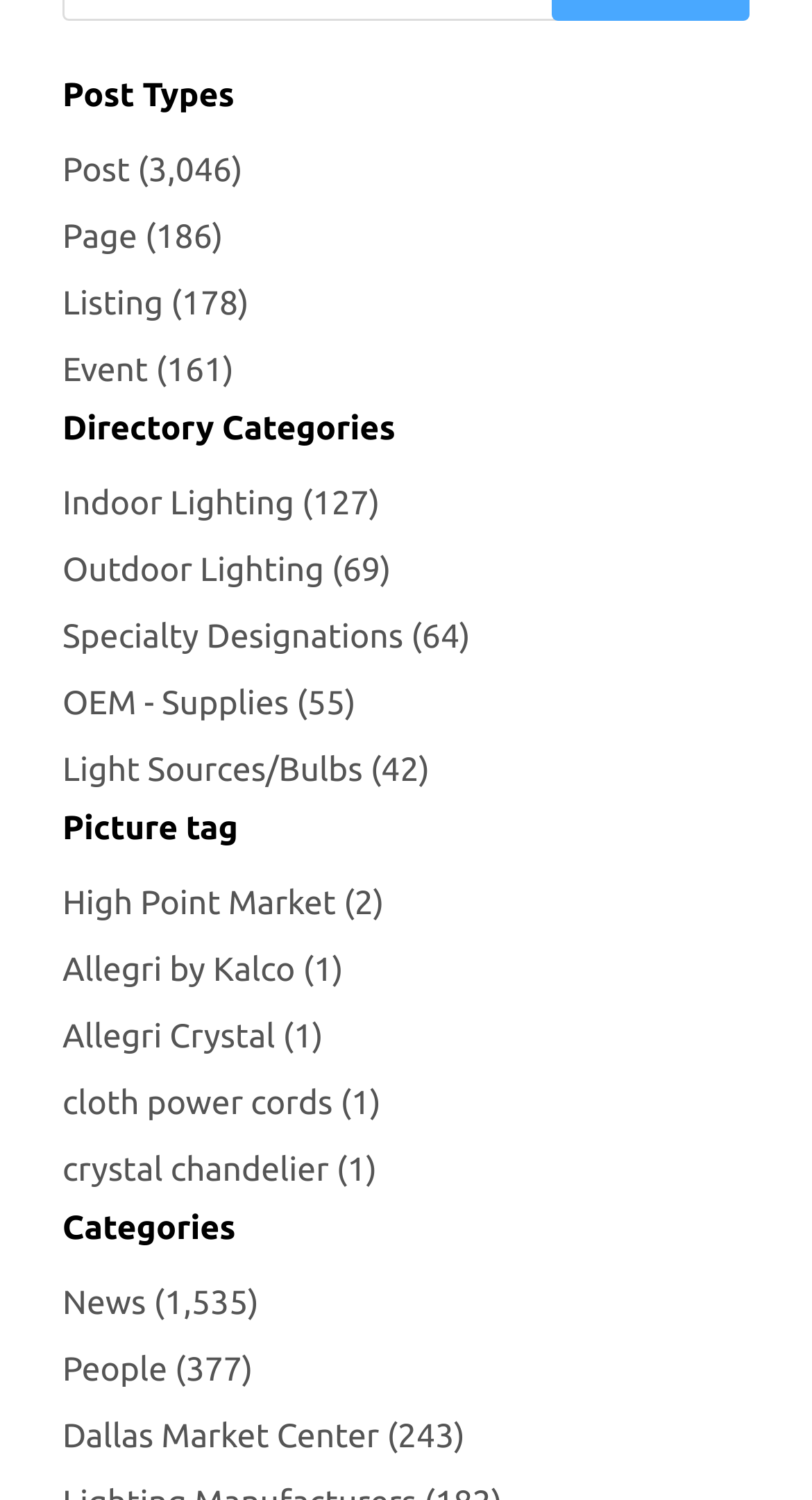Identify the bounding box coordinates of the area you need to click to perform the following instruction: "Explore indoor lighting categories".

[0.077, 0.317, 0.468, 0.356]